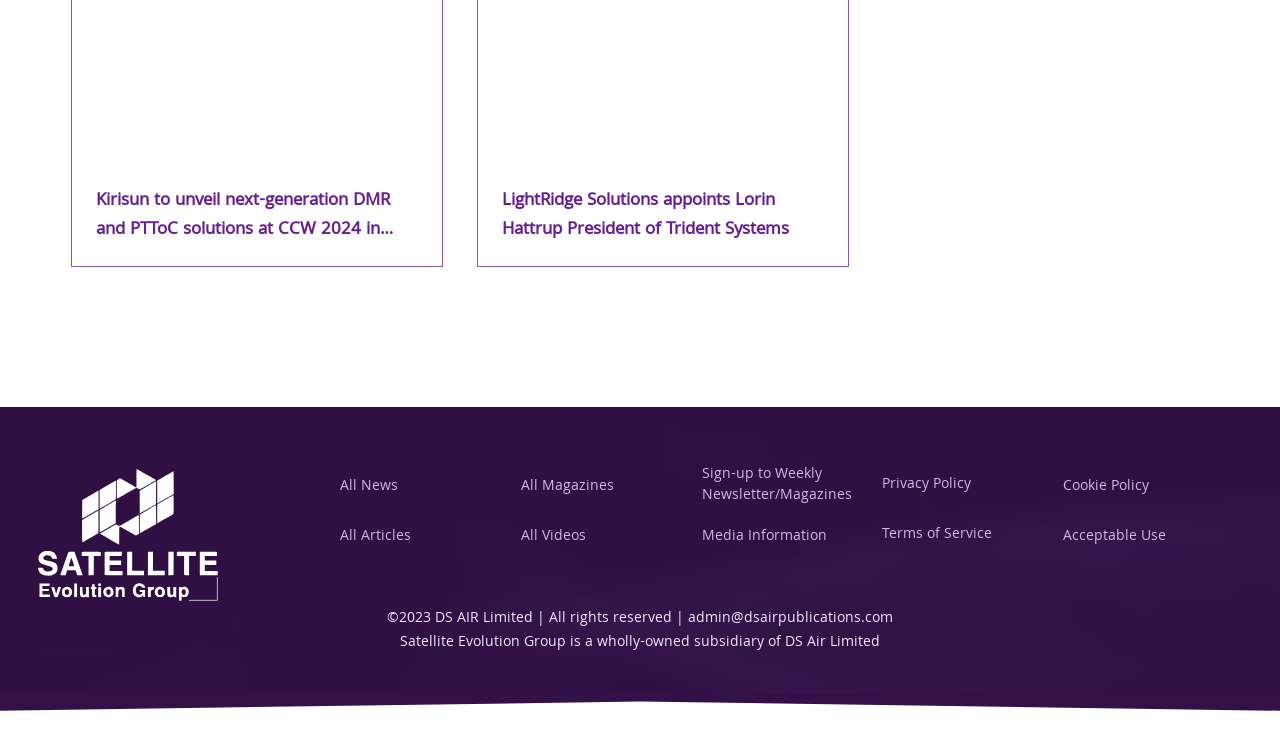Provide a one-word or short-phrase response to the question:
How many links are there in the footer section?

11